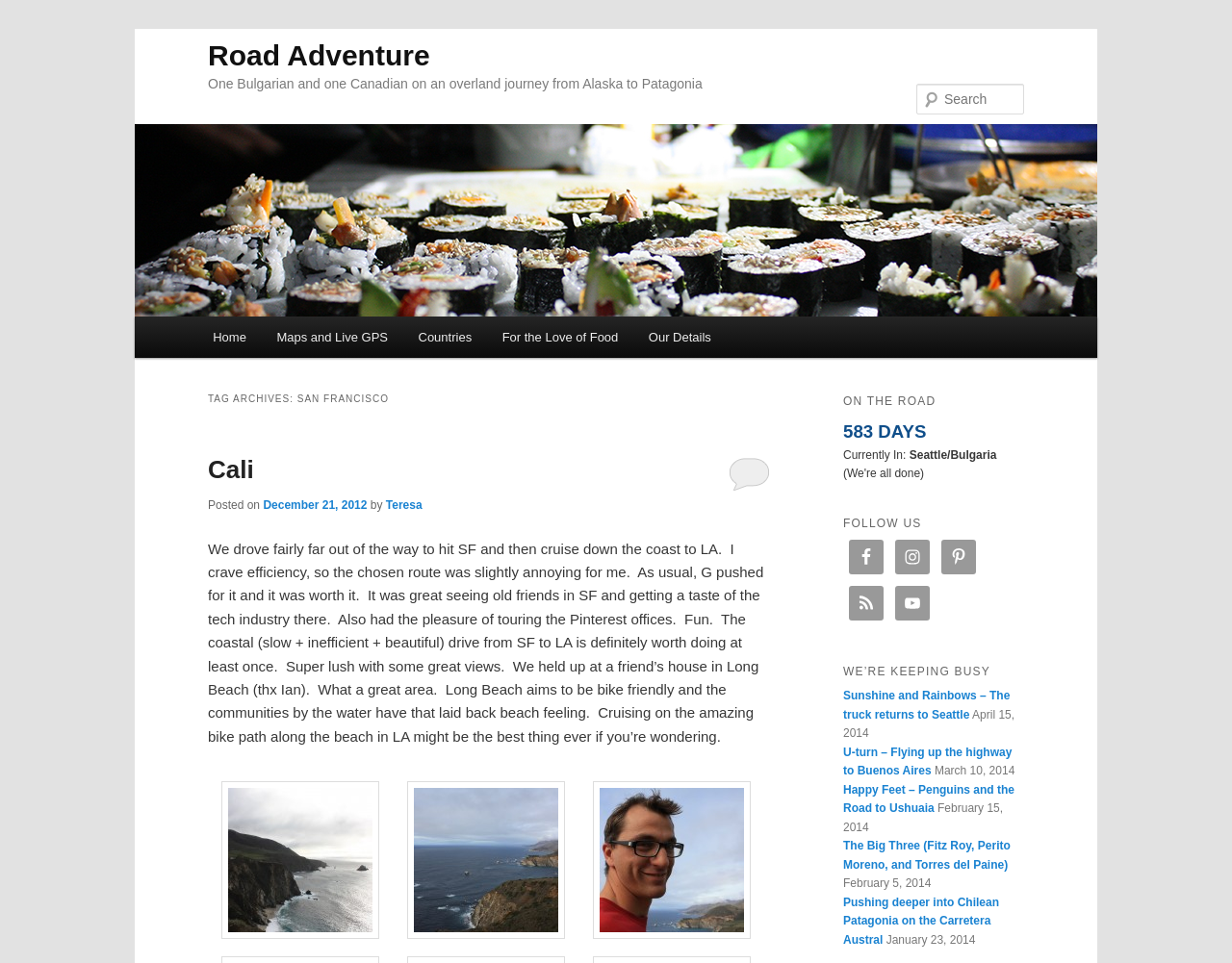Can you find the bounding box coordinates for the element that needs to be clicked to execute this instruction: "Go to Home page"? The coordinates should be given as four float numbers between 0 and 1, i.e., [left, top, right, bottom].

[0.16, 0.328, 0.212, 0.372]